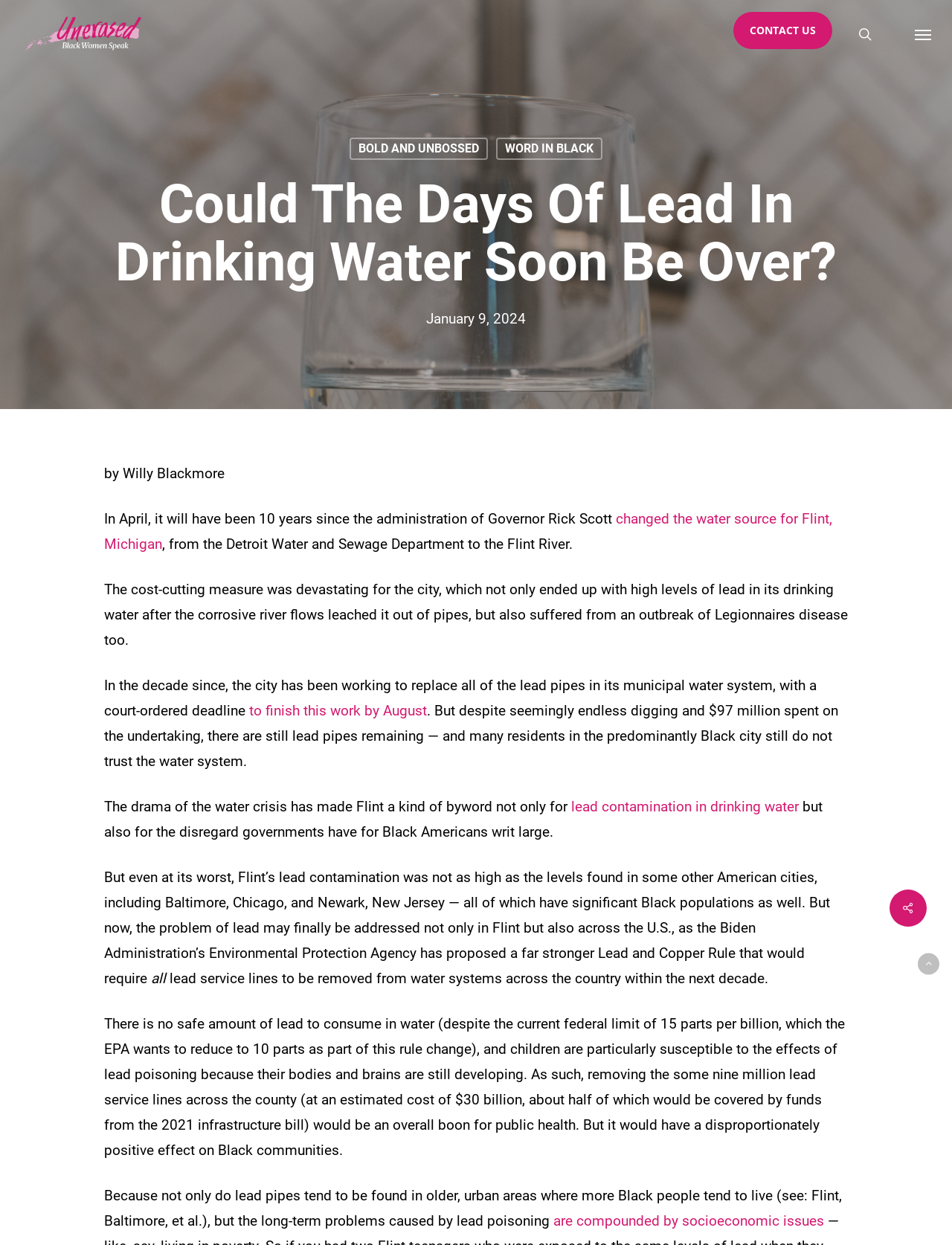Please identify the primary heading of the webpage and give its text content.

Could The Days Of Lead In Drinking Water Soon Be Over?